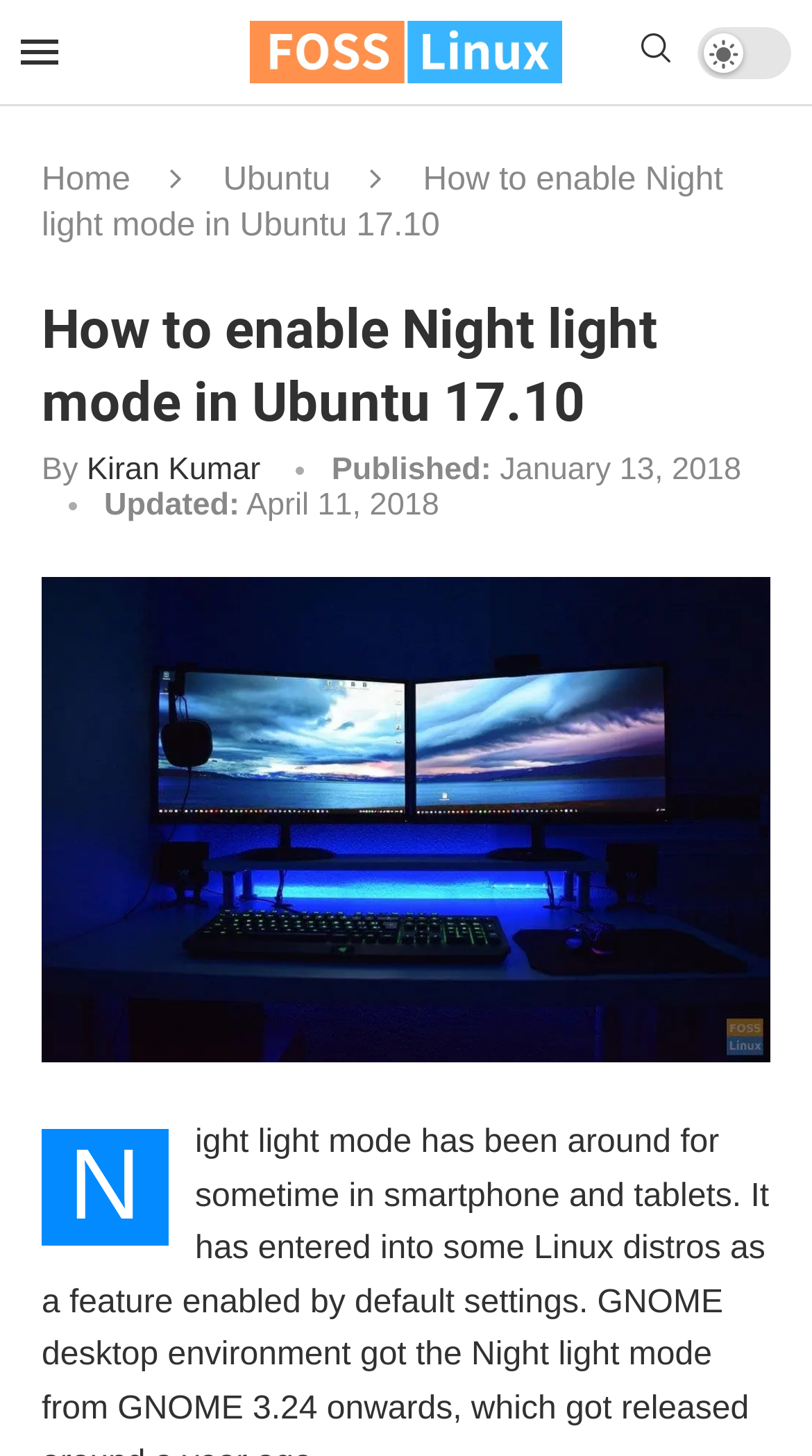What is the topic of this article?
Ensure your answer is thorough and detailed.

The topic of the article can be inferred from the title 'How to enable Night light mode in Ubuntu 17.10' and the content of the article, which provides instructions on how to enable night light mode in Ubuntu 17.10.